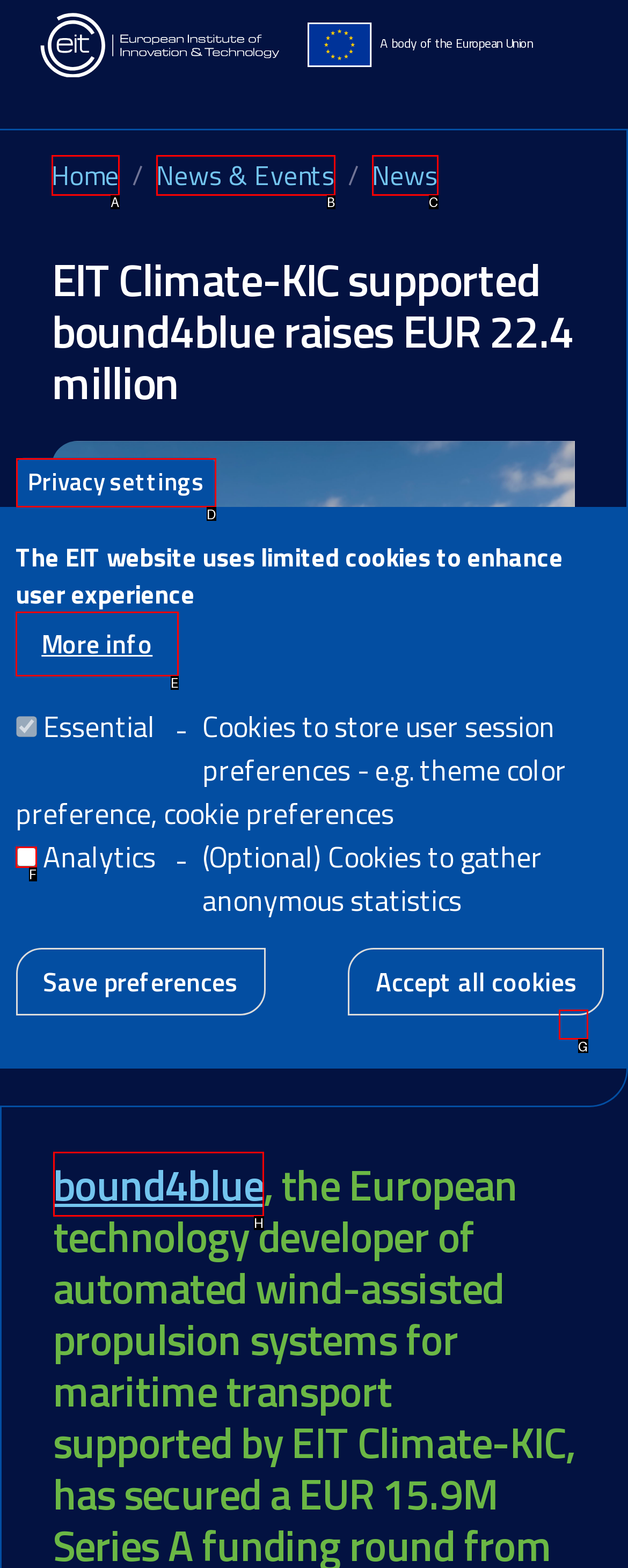Provide the letter of the HTML element that you need to click on to perform the task: Toggle navigation.
Answer with the letter corresponding to the correct option.

G